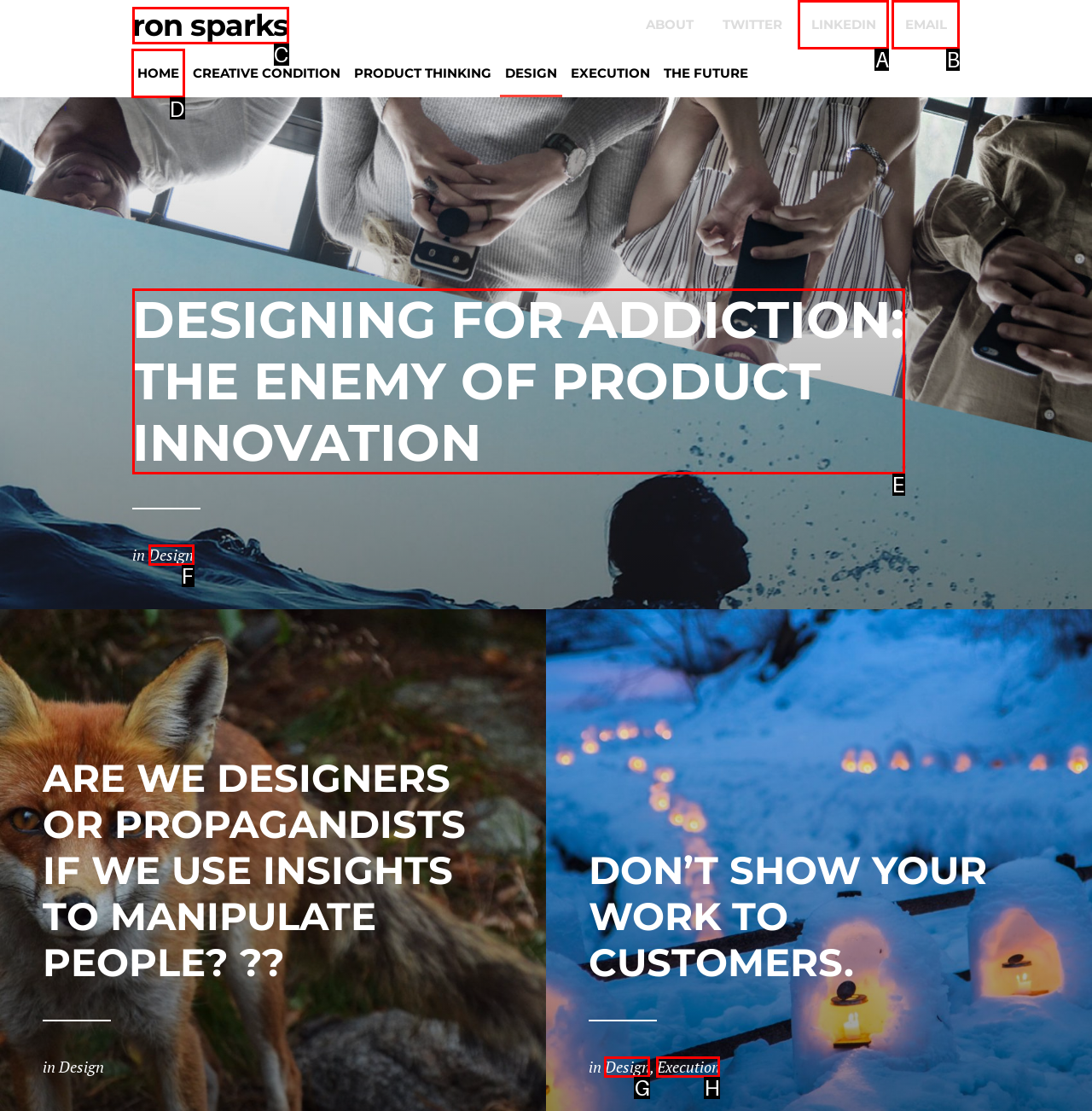Which UI element should you click on to achieve the following task: Search for products? Provide the letter of the correct option.

None